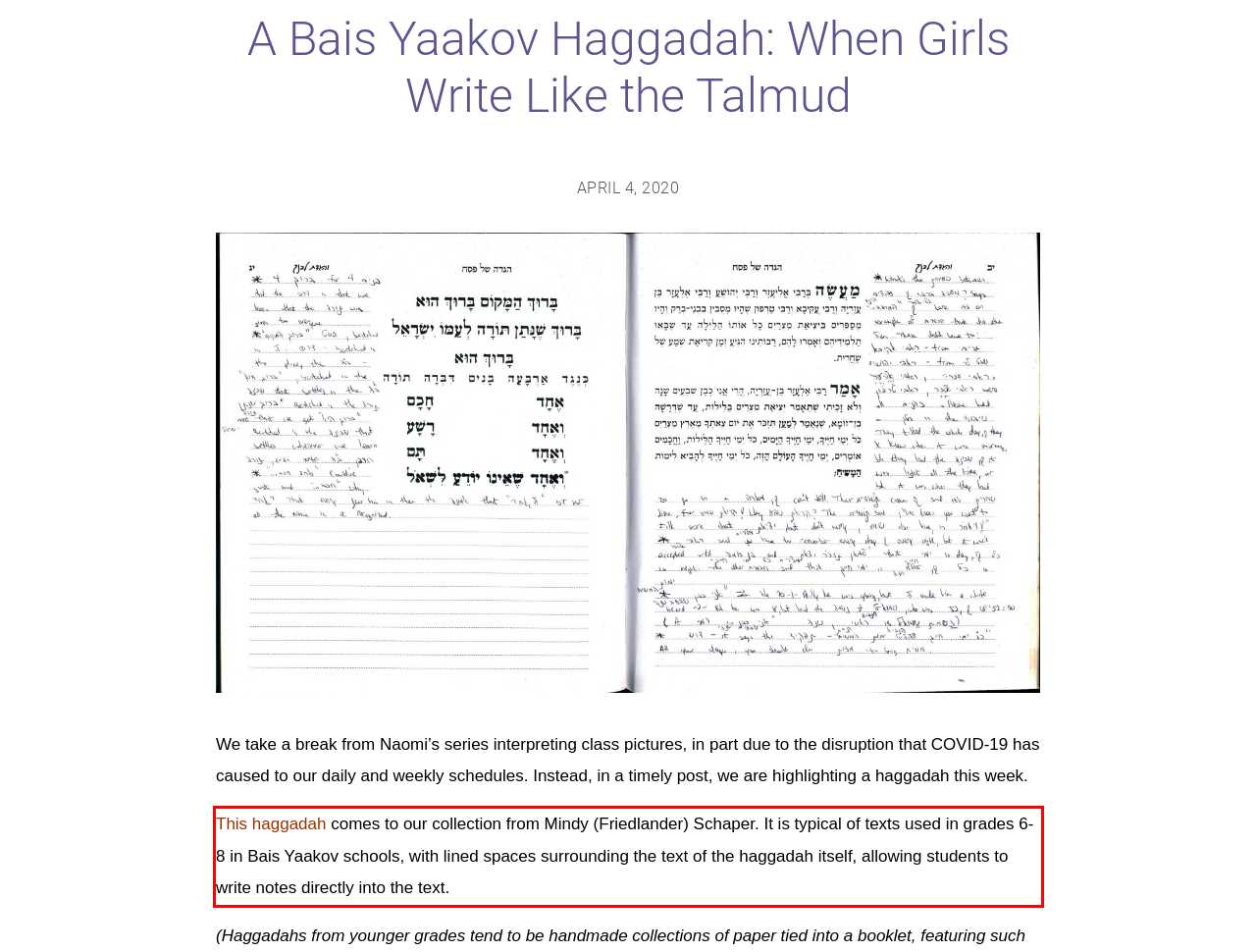Given a screenshot of a webpage containing a red rectangle bounding box, extract and provide the text content found within the red bounding box.

This haggadah comes to our collection from Mindy (Friedlander) Schaper. It is typical of texts used in grades 6-8 in Bais Yaakov schools, with lined spaces surrounding the text of the haggadah itself, allowing students to write notes directly into the text.